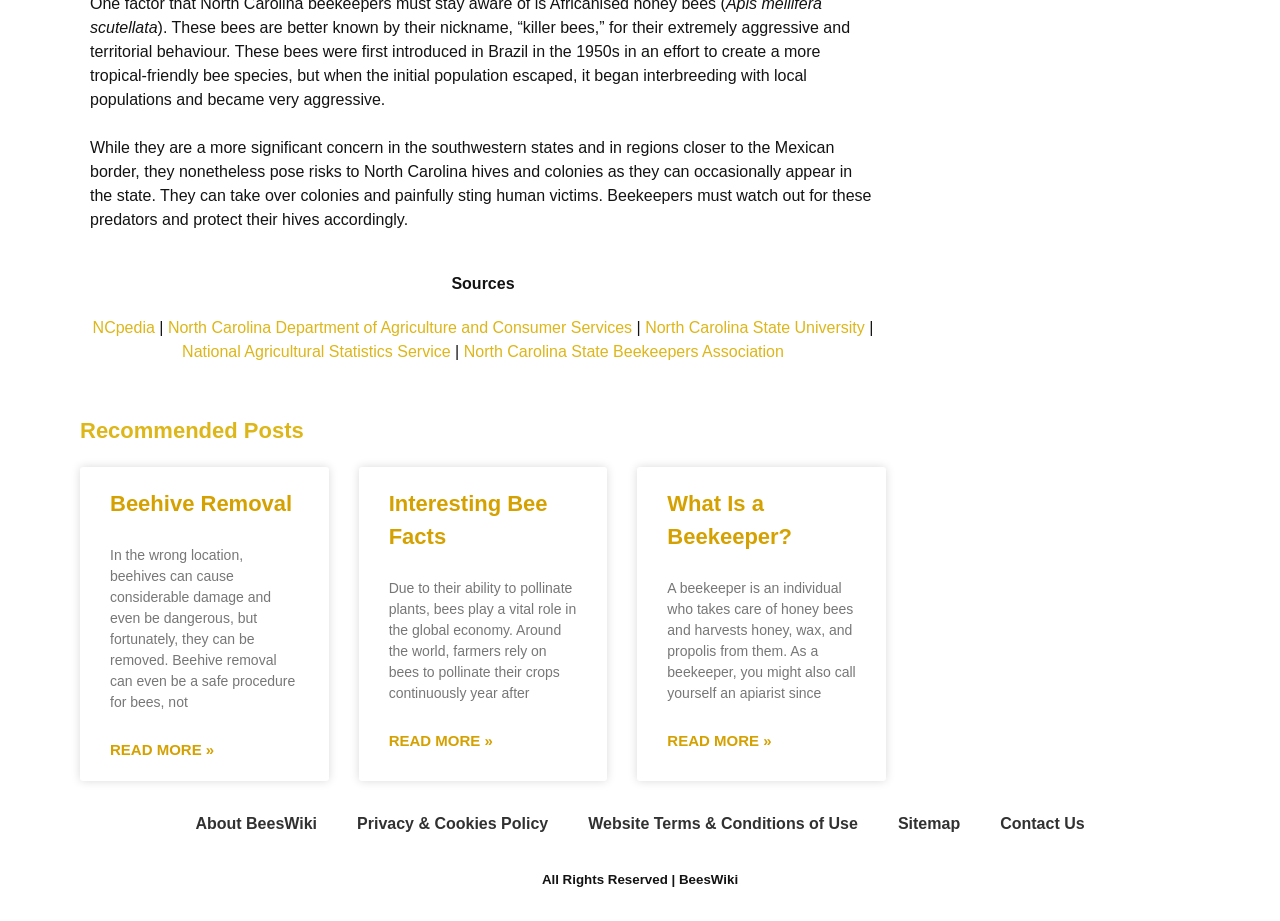Determine the bounding box coordinates for the clickable element required to fulfill the instruction: "Read more about Beehive Removal". Provide the coordinates as four float numbers between 0 and 1, i.e., [left, top, right, bottom].

[0.086, 0.802, 0.167, 0.827]